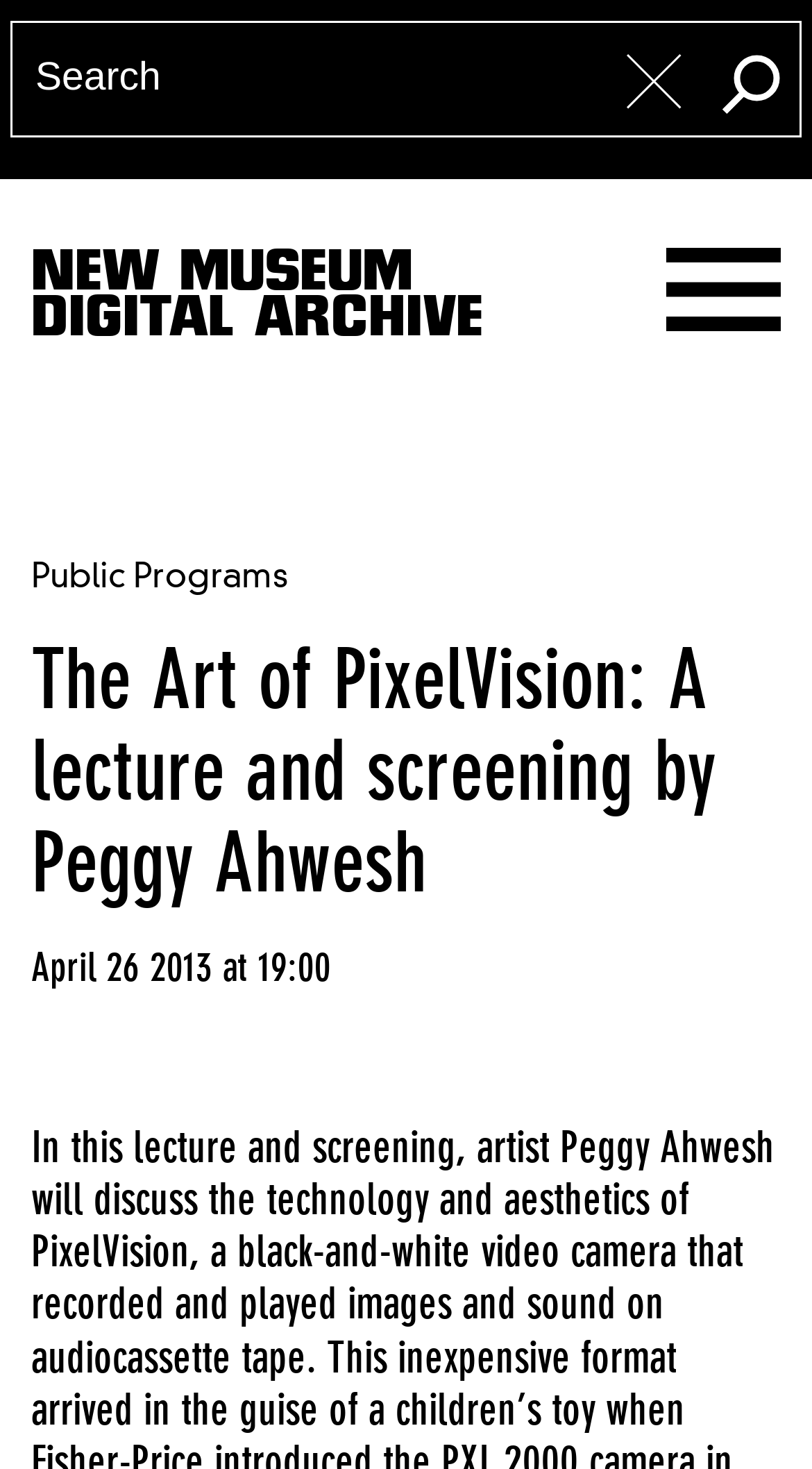Bounding box coordinates are specified in the format (top-left x, top-left y, bottom-right x, bottom-right y). All values are floating point numbers bounded between 0 and 1. Please provide the bounding box coordinate of the region this sentence describes: New MuseumDigital Archive

[0.038, 0.167, 0.595, 0.243]